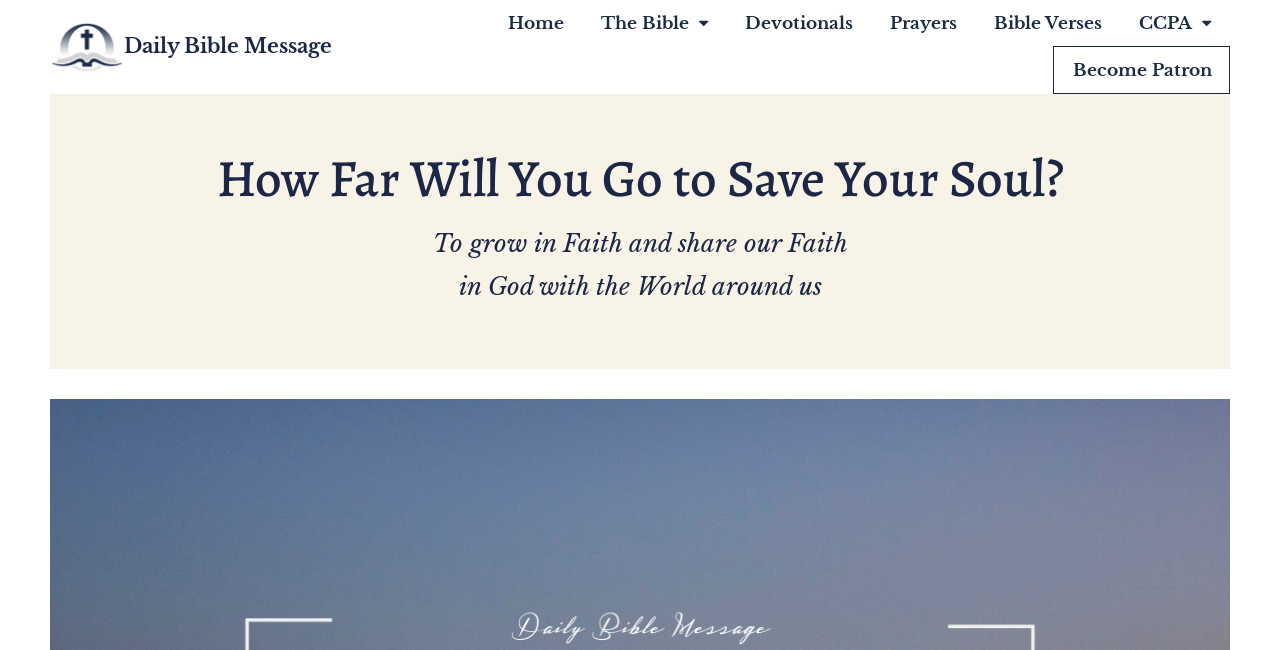Please study the image and answer the question comprehensively:
Is there a call-to-action on the page?

I found a link element with the text 'Become Patron' which is typically a call-to-action, indicating that the page is encouraging users to take a specific action.